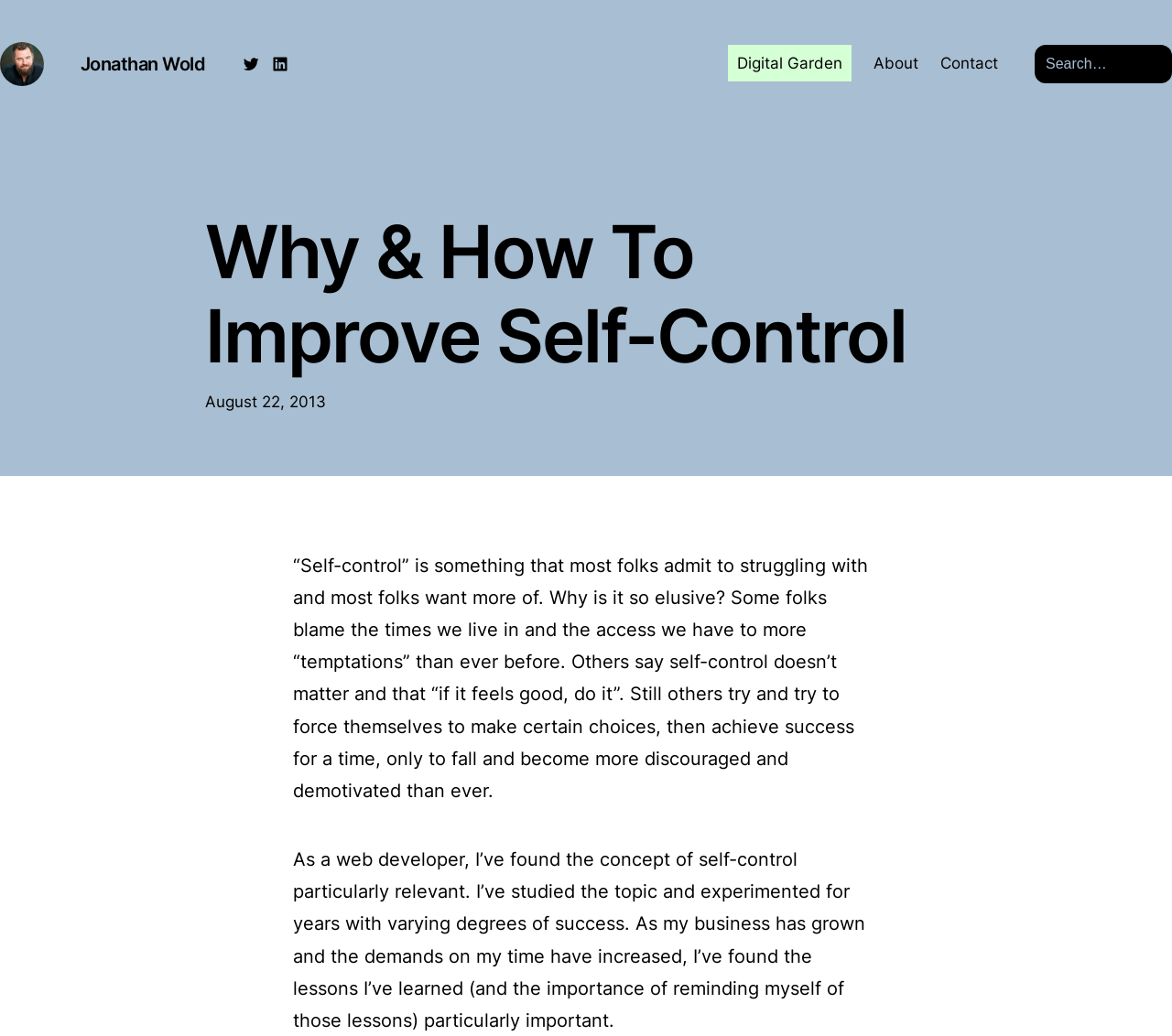What is the profession of the author?
Provide a detailed and well-explained answer to the question.

The author is a web developer, which can be inferred from the text 'As a web developer, I’ve found the concept of self-control particularly relevant'.